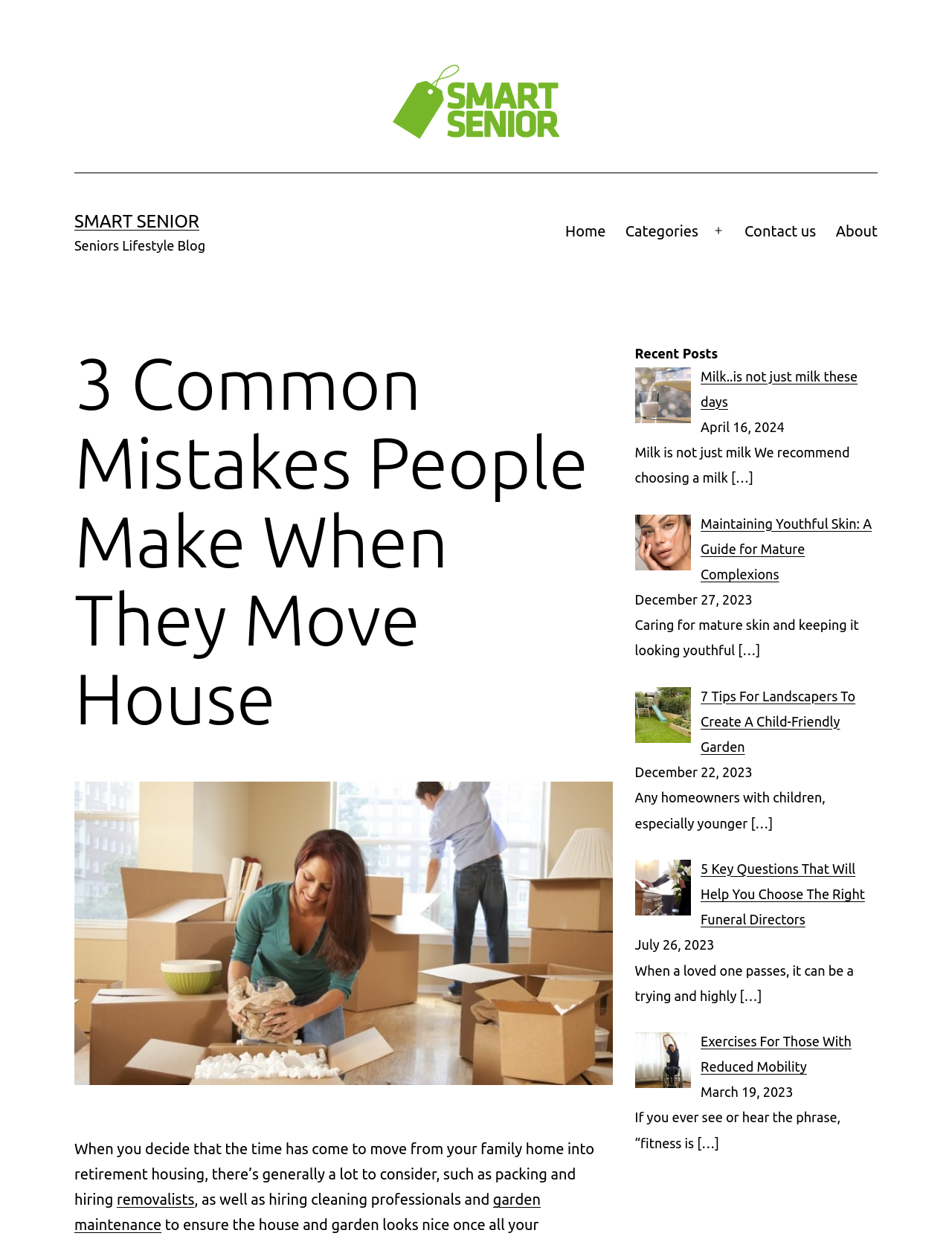Please specify the coordinates of the bounding box for the element that should be clicked to carry out this instruction: "Explore the 'Recent Posts' section". The coordinates must be four float numbers between 0 and 1, formatted as [left, top, right, bottom].

[0.667, 0.279, 0.922, 0.294]